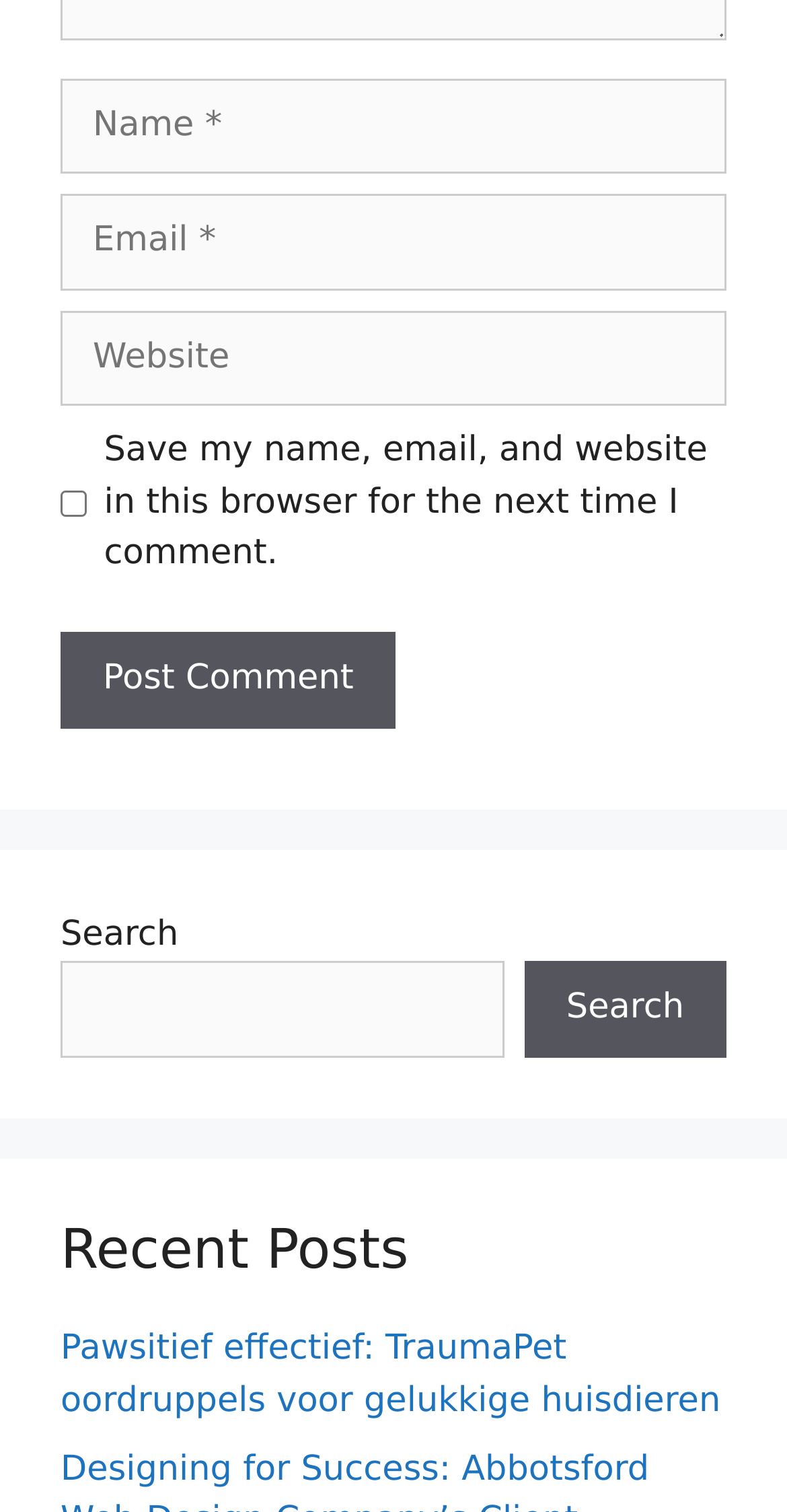Please find the bounding box coordinates of the element that you should click to achieve the following instruction: "Read recent posts". The coordinates should be presented as four float numbers between 0 and 1: [left, top, right, bottom].

[0.077, 0.806, 0.923, 0.849]